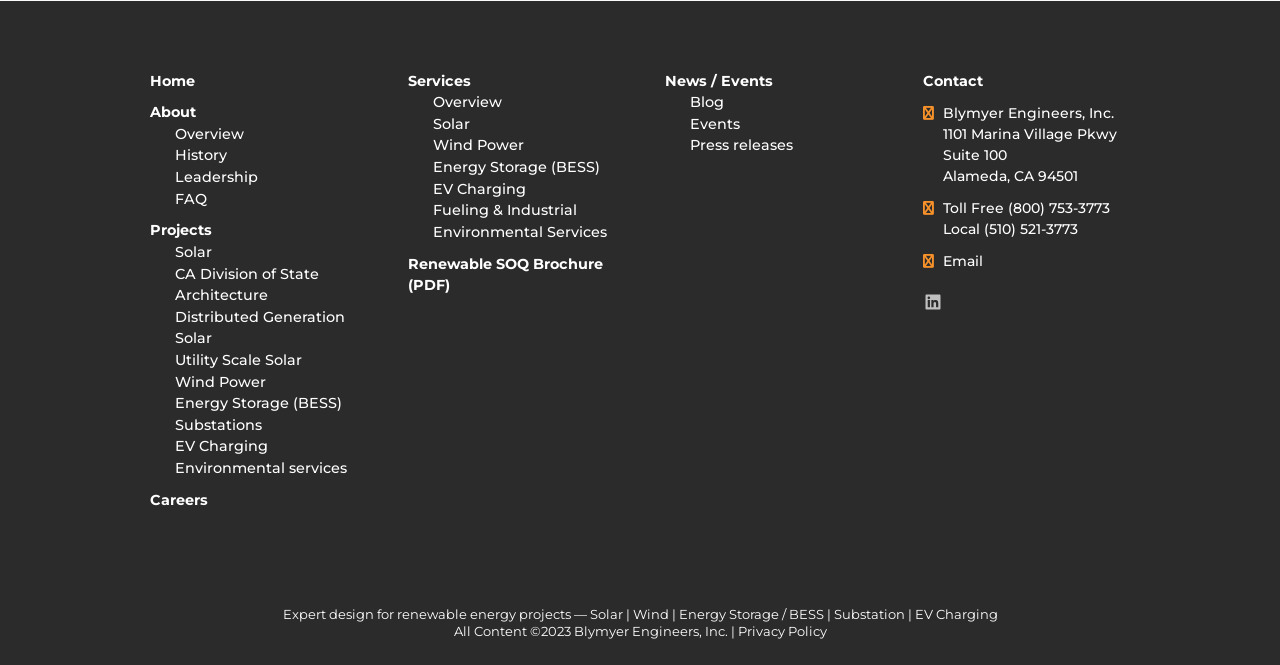Determine the bounding box coordinates of the region to click in order to accomplish the following instruction: "Learn more about the company's services". Provide the coordinates as four float numbers between 0 and 1, specifically [left, top, right, bottom].

[0.318, 0.108, 0.368, 0.135]